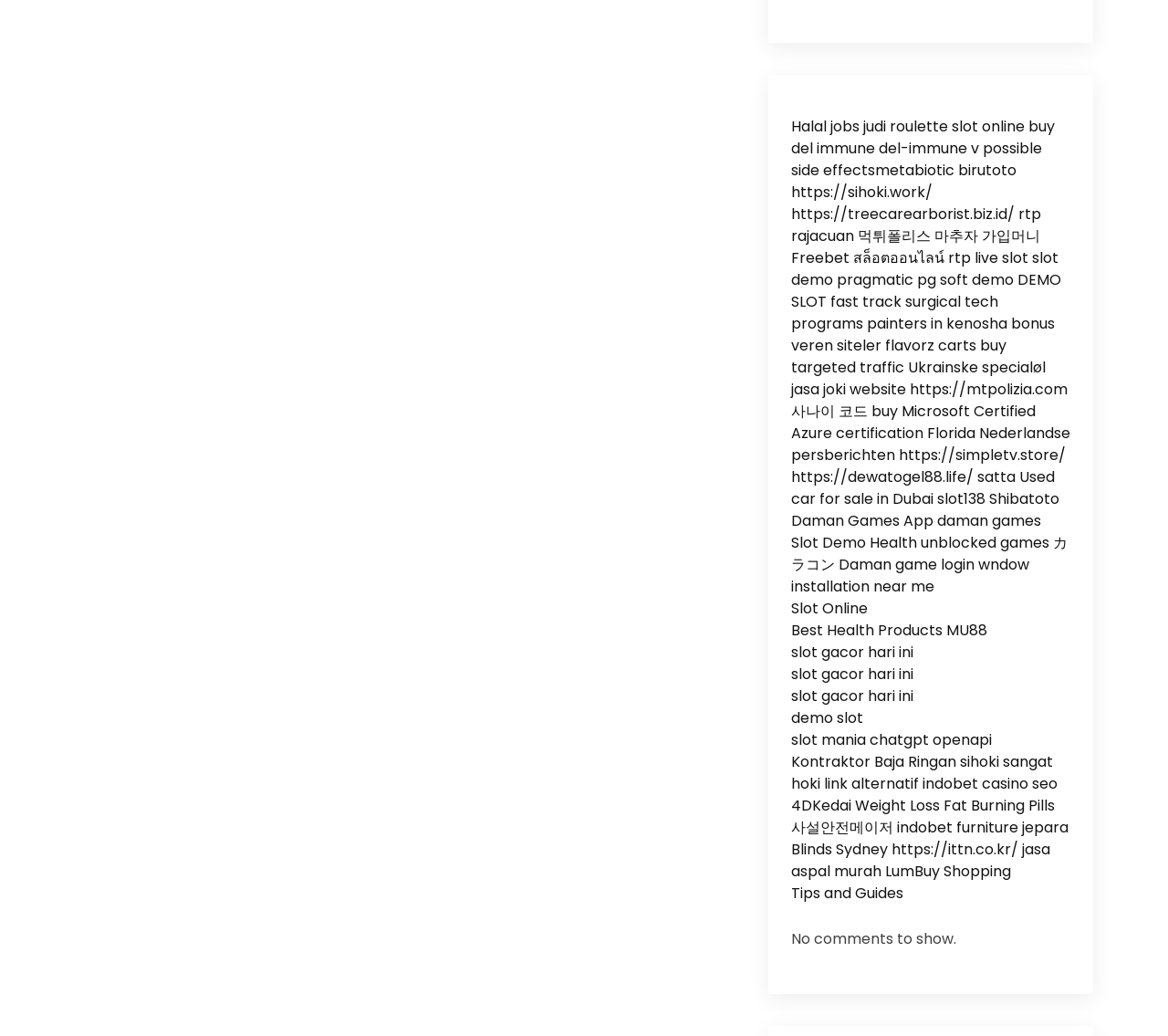Answer the question briefly using a single word or phrase: 
What is the common theme among the links?

Gaming and online services